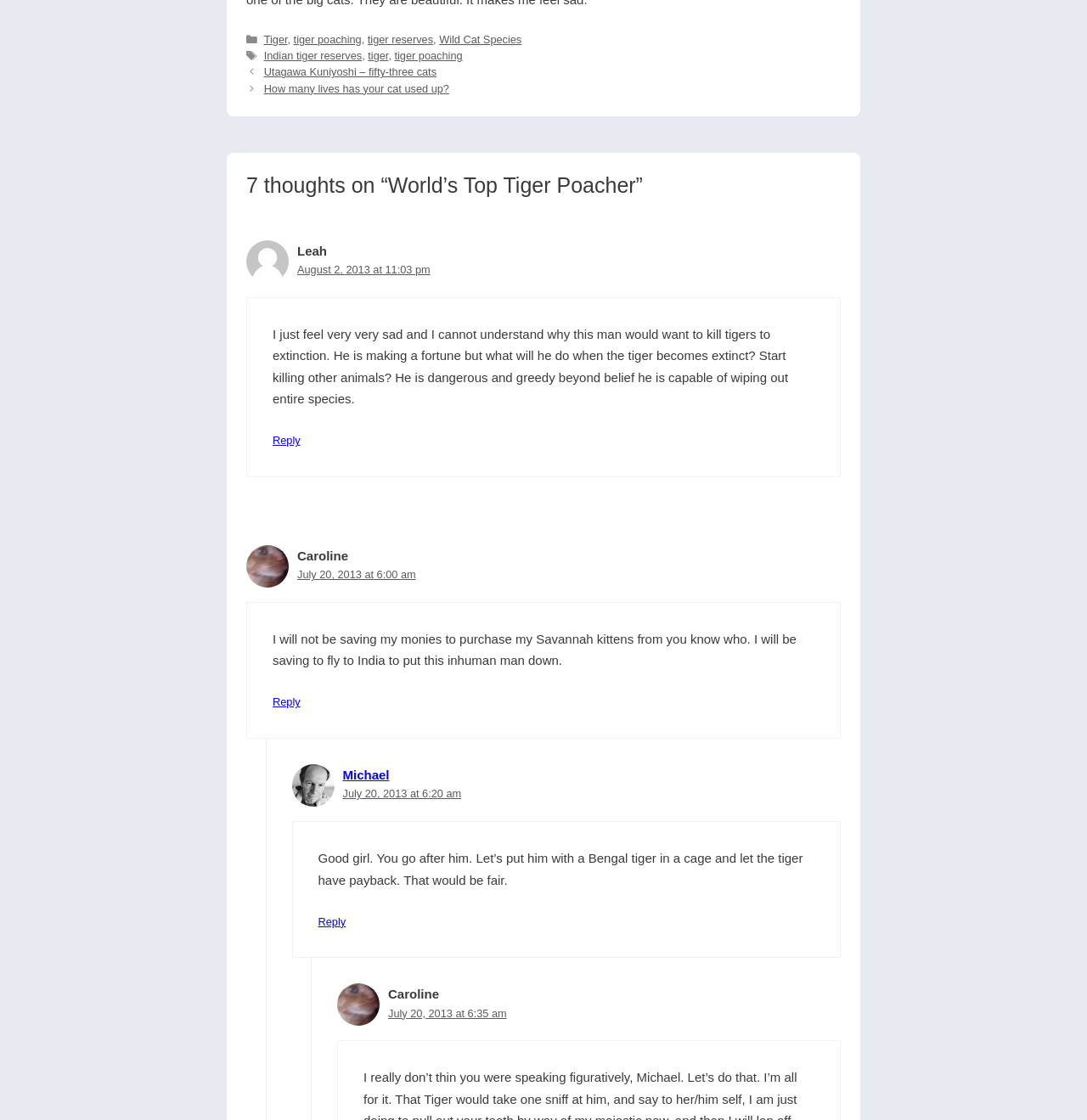With reference to the image, please provide a detailed answer to the following question: What is the name of the user who commented 'I just feel very very sad and I cannot understand why this man would want to kill tigers to extinction.'?

The comment 'I just feel very very sad and I cannot understand why this man would want to kill tigers to extinction.' is attributed to the user 'Leah', as indicated by the static text 'Leah' above the comment.